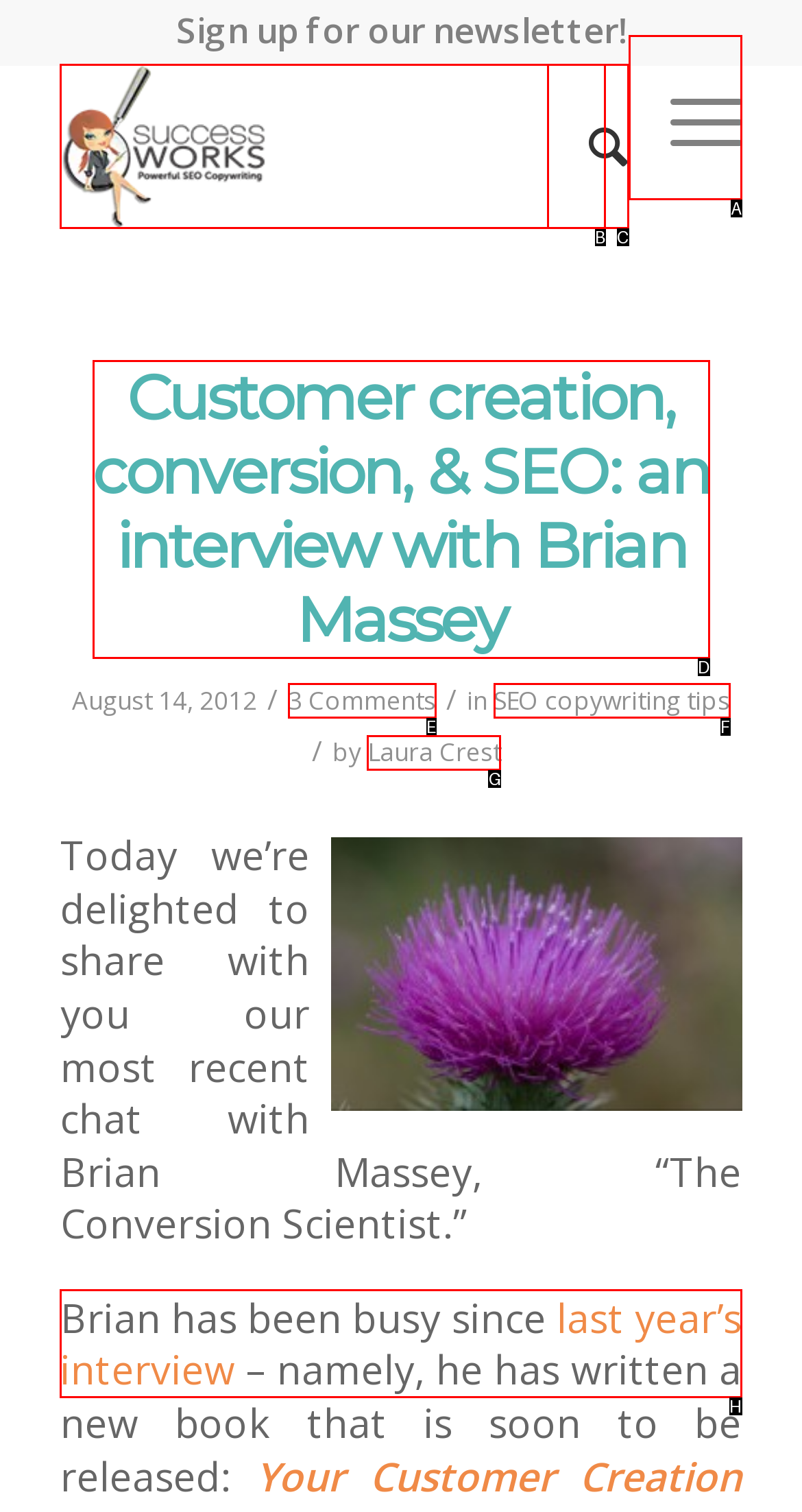Identify the option that corresponds to the given description: last year’s interview. Reply with the letter of the chosen option directly.

H